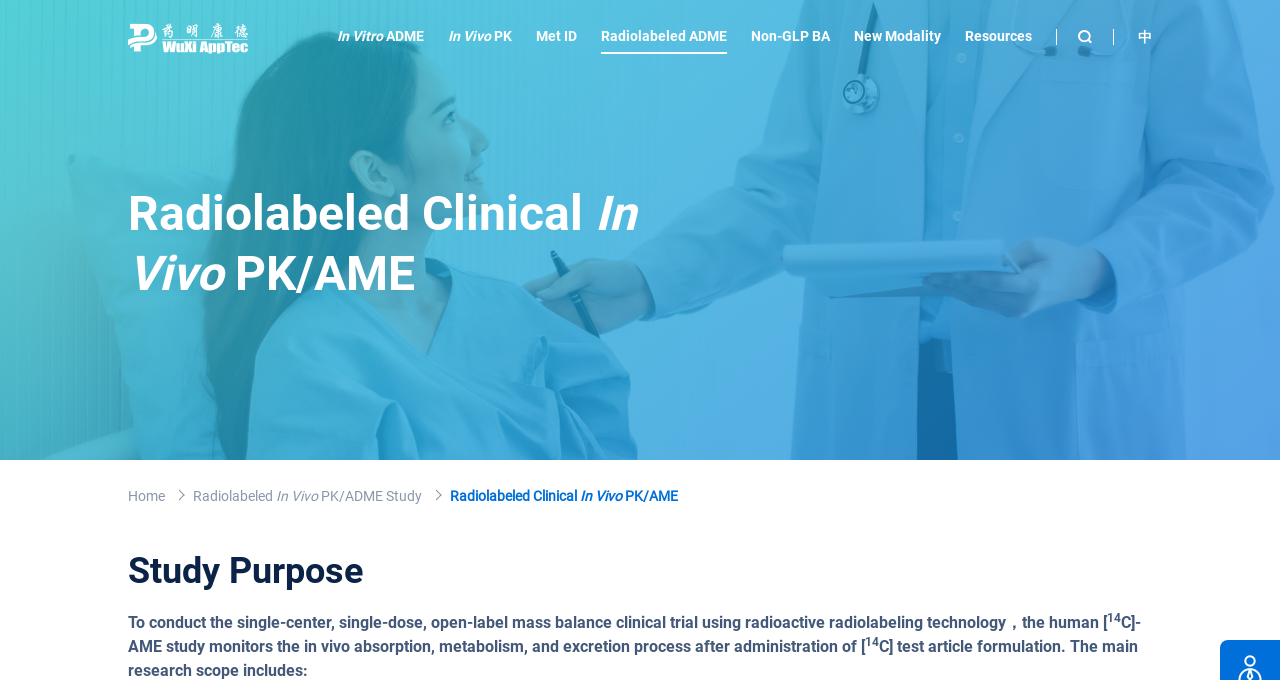Can you show the bounding box coordinates of the region to click on to complete the task described in the instruction: "Go to In Vitro ADME"?

[0.263, 0.041, 0.331, 0.065]